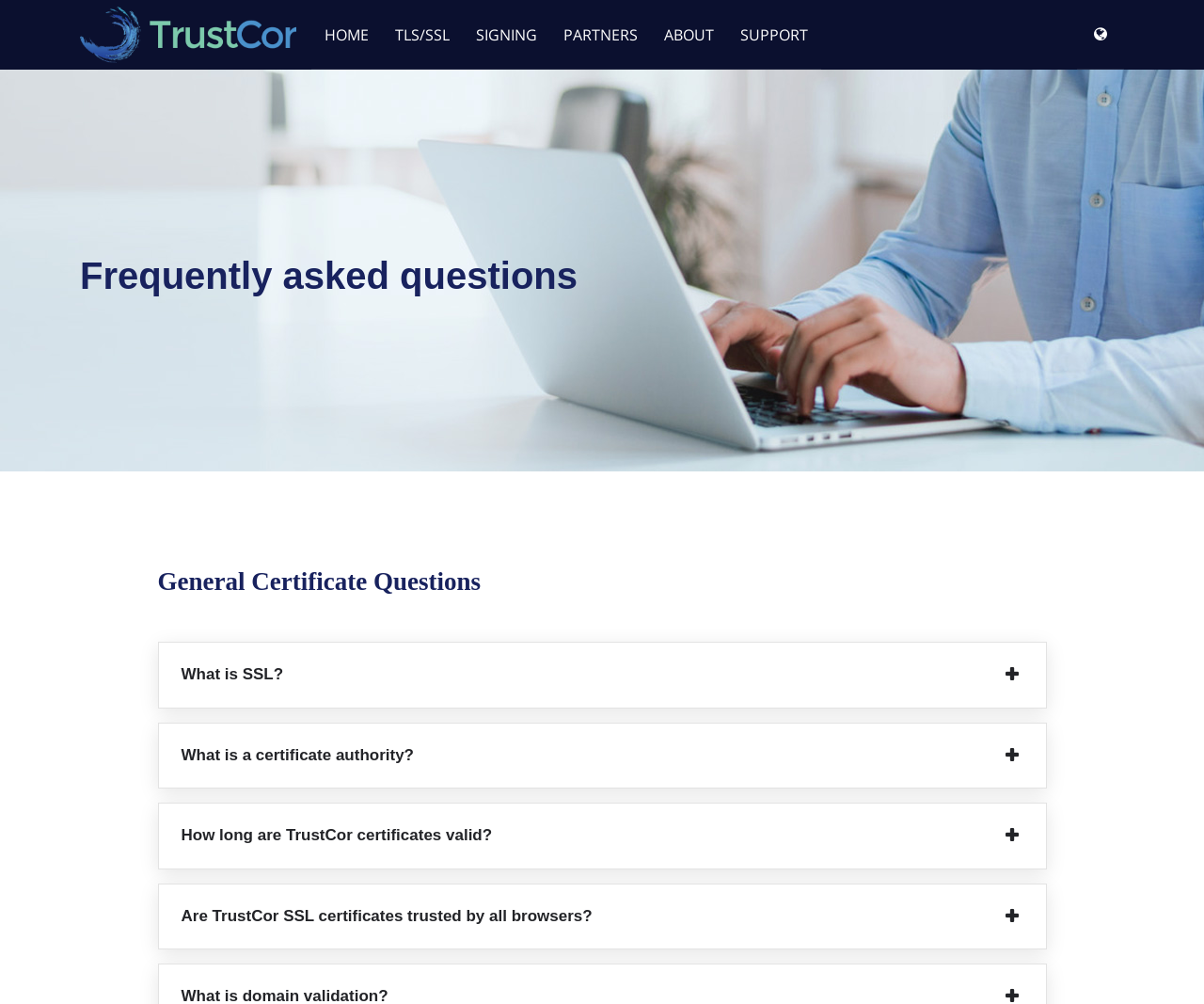Identify the bounding box coordinates for the element you need to click to achieve the following task: "Click the HOME link". Provide the bounding box coordinates as four float numbers between 0 and 1, in the form [left, top, right, bottom].

[0.259, 0.0, 0.317, 0.068]